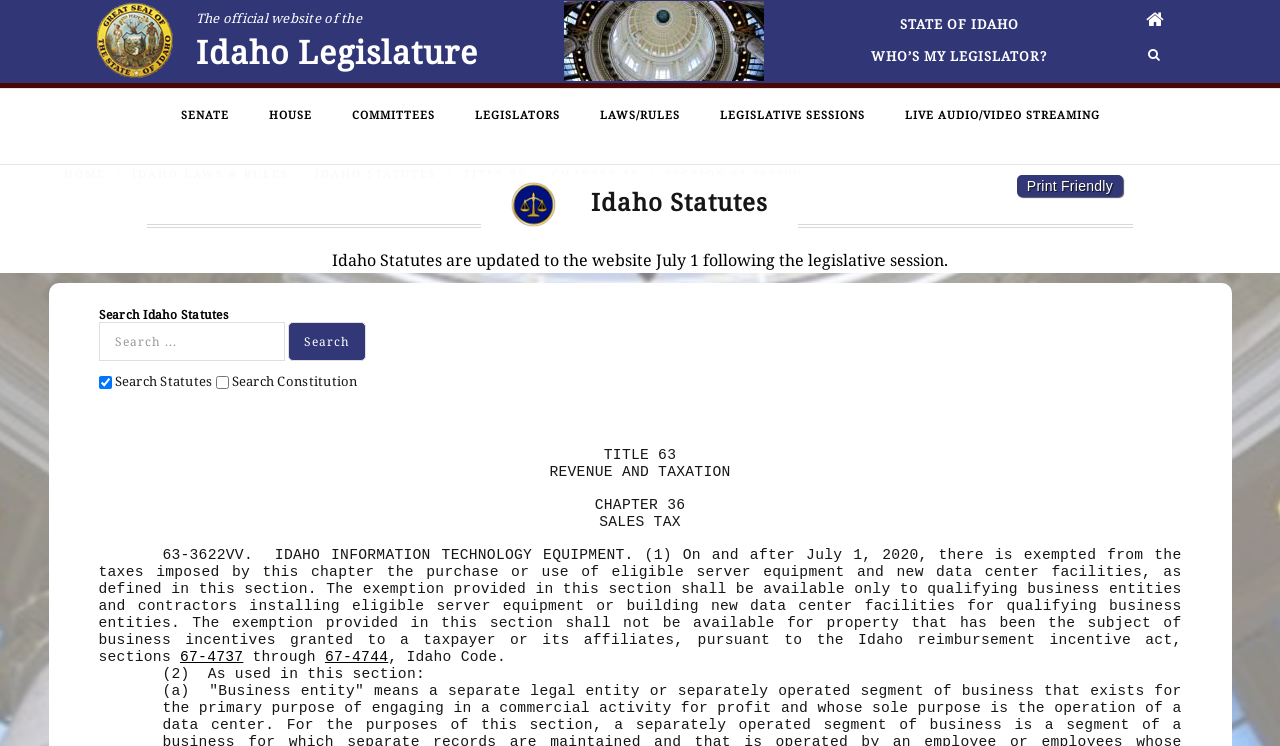Please find the bounding box coordinates of the element that you should click to achieve the following instruction: "Go to the Idaho Legislature homepage". The coordinates should be presented as four float numbers between 0 and 1: [left, top, right, bottom].

[0.153, 0.04, 0.373, 0.1]